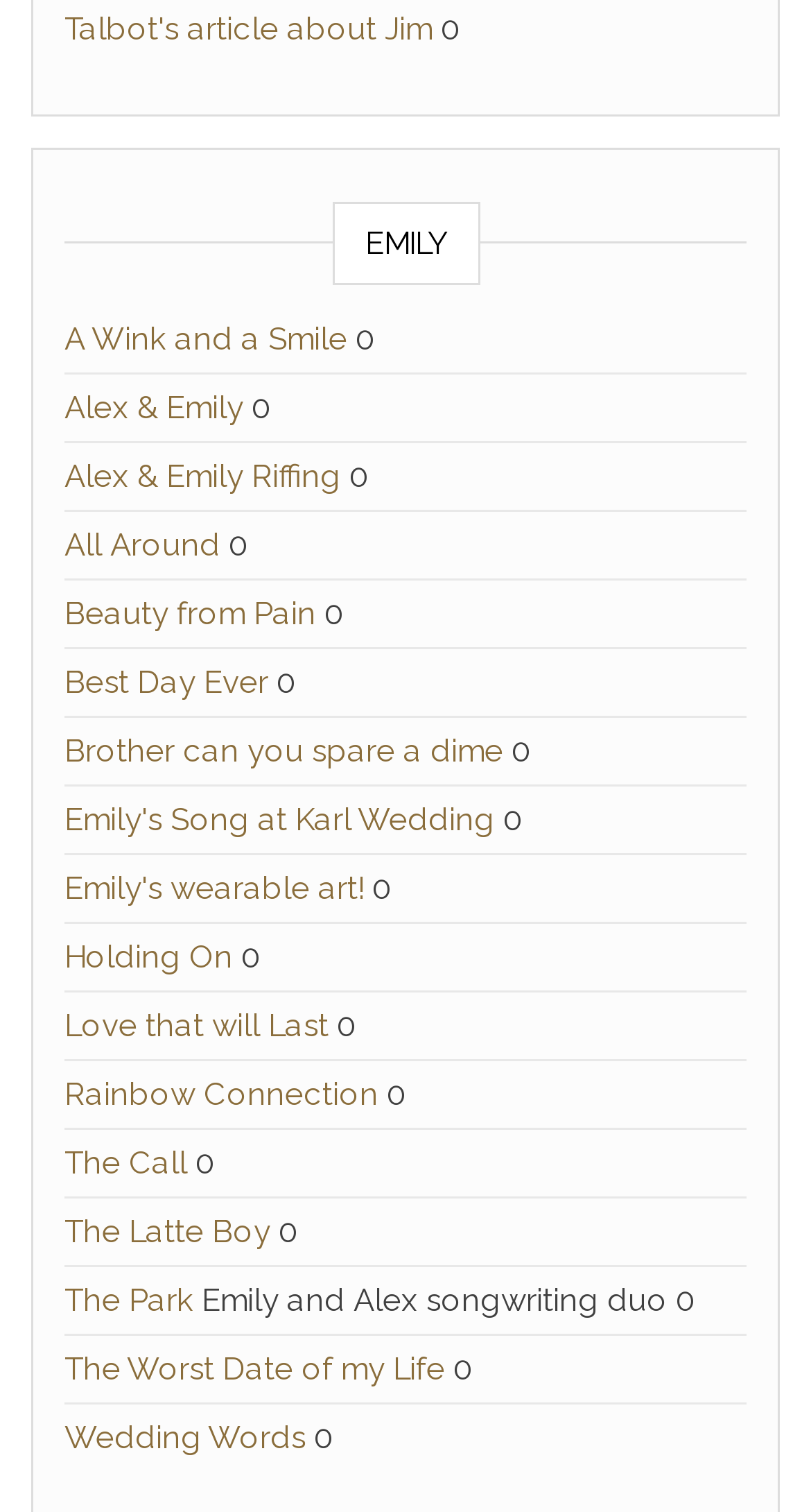What is the last link on the webpage?
Please provide a single word or phrase as the answer based on the screenshot.

Wedding Words